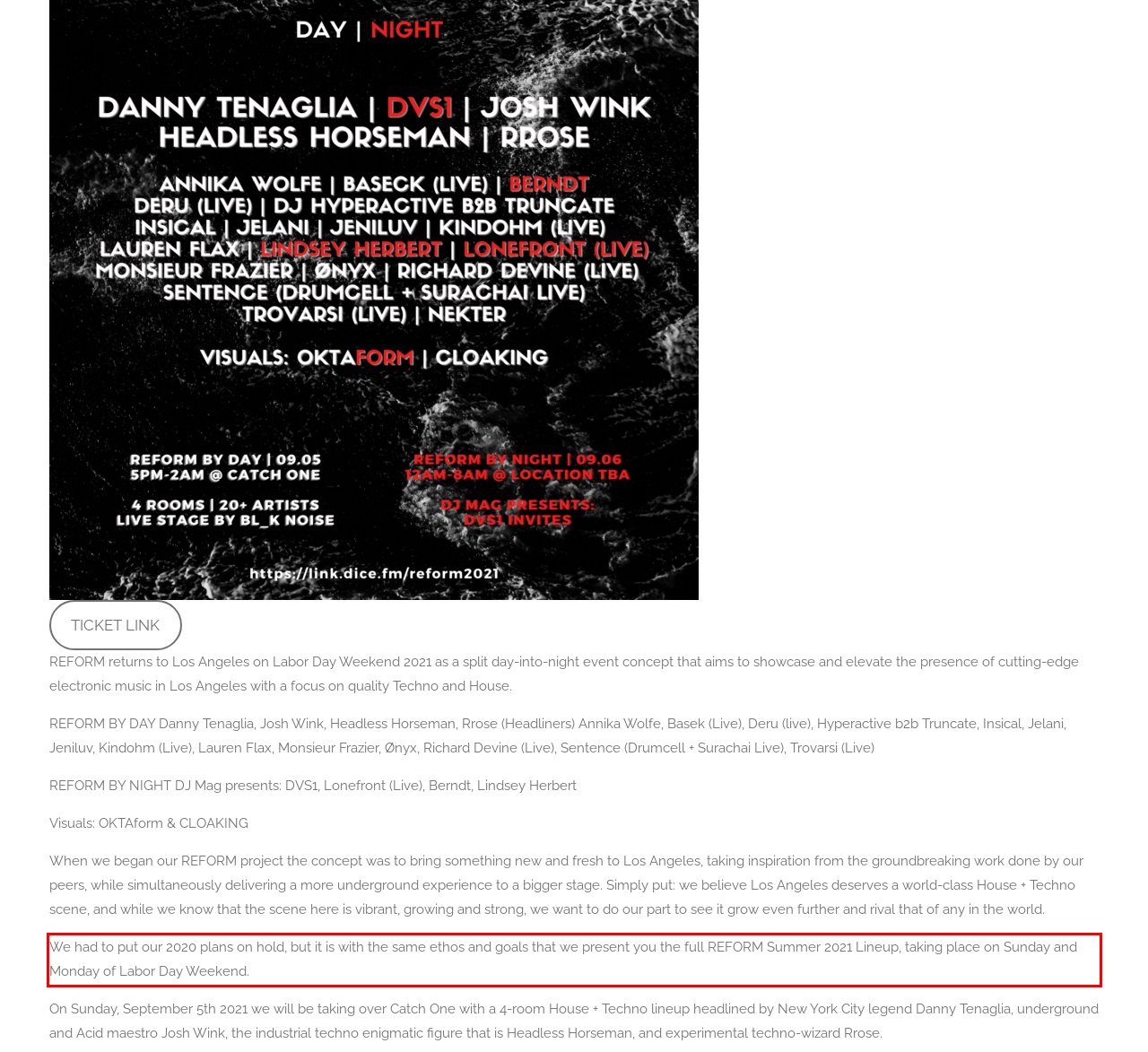You are provided with a screenshot of a webpage that includes a red bounding box. Extract and generate the text content found within the red bounding box.

We had to put our 2020 plans on hold, but it is with the same ethos and goals that we present you the full REFORM Summer 2021 Lineup, taking place on Sunday and Monday of Labor Day Weekend.